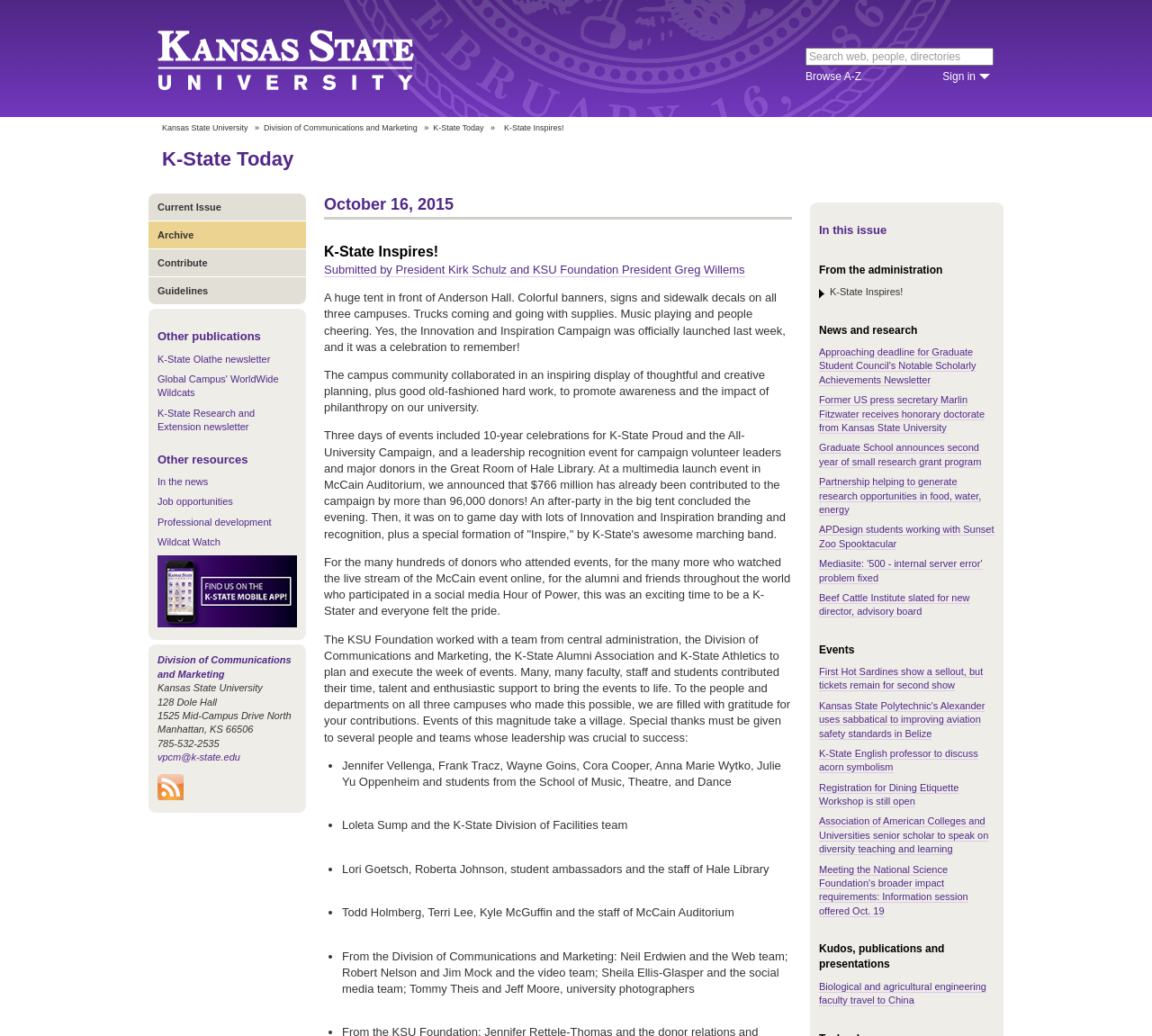Please specify the bounding box coordinates of the clickable region necessary for completing the following instruction: "Search K-State web, people, directories". The coordinates must consist of four float numbers between 0 and 1, i.e., [left, top, right, bottom].

[0.699, 0.046, 0.862, 0.063]